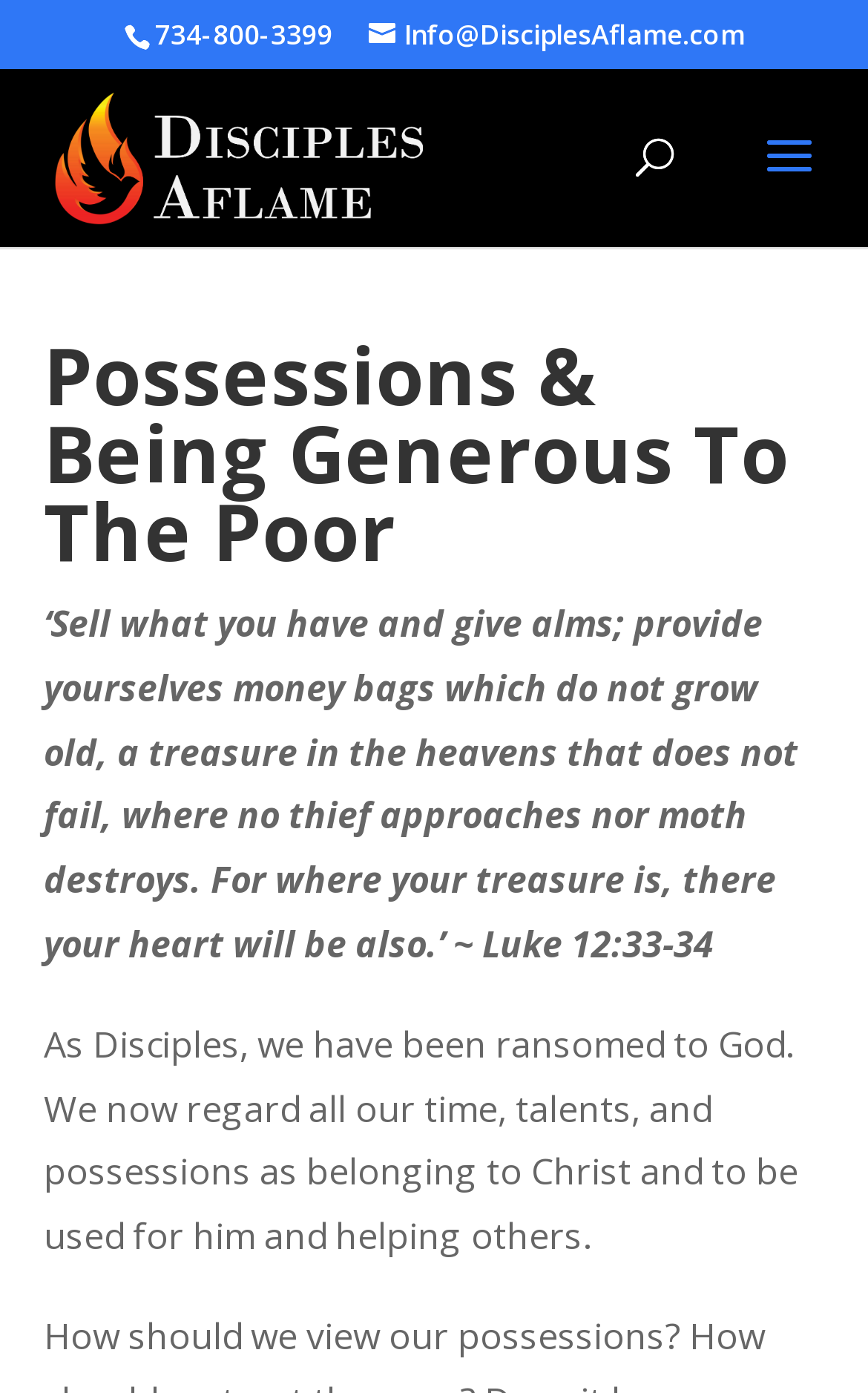Locate the bounding box of the UI element with the following description: "734-800-3399".

[0.178, 0.011, 0.383, 0.038]